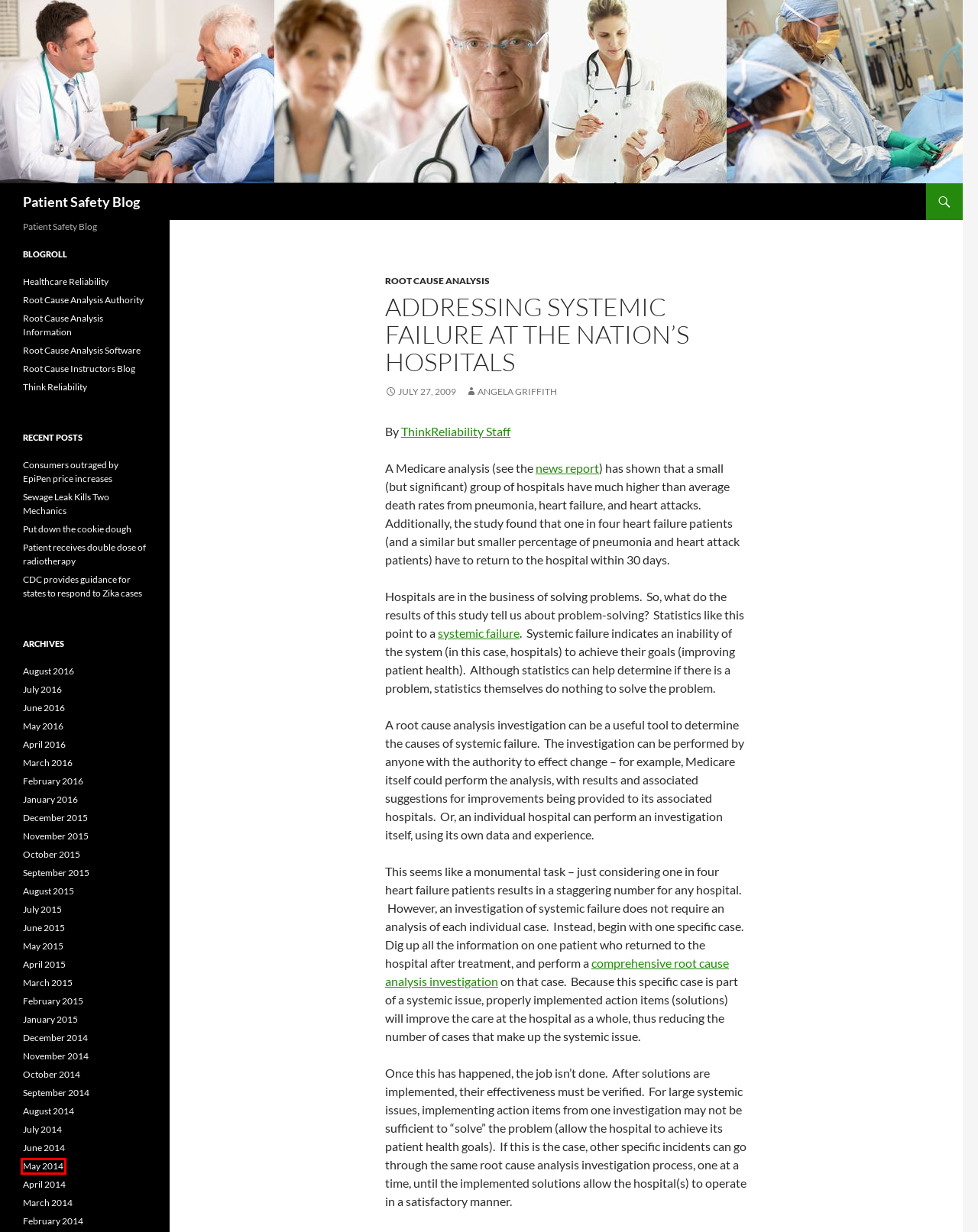You are given a screenshot depicting a webpage with a red bounding box around a UI element. Select the description that best corresponds to the new webpage after clicking the selected element. Here are the choices:
A. May | 2014 | Patient Safety Blog
B. February | 2015 | Patient Safety Blog
C. July | 2015 | Patient Safety Blog
D. January | 2016 | Patient Safety Blog
E. August | 2015 | Patient Safety Blog
F. Angela Griffith | Patient Safety Blog
G. November | 2015 | Patient Safety Blog
H. March | 2015 | Patient Safety Blog

A